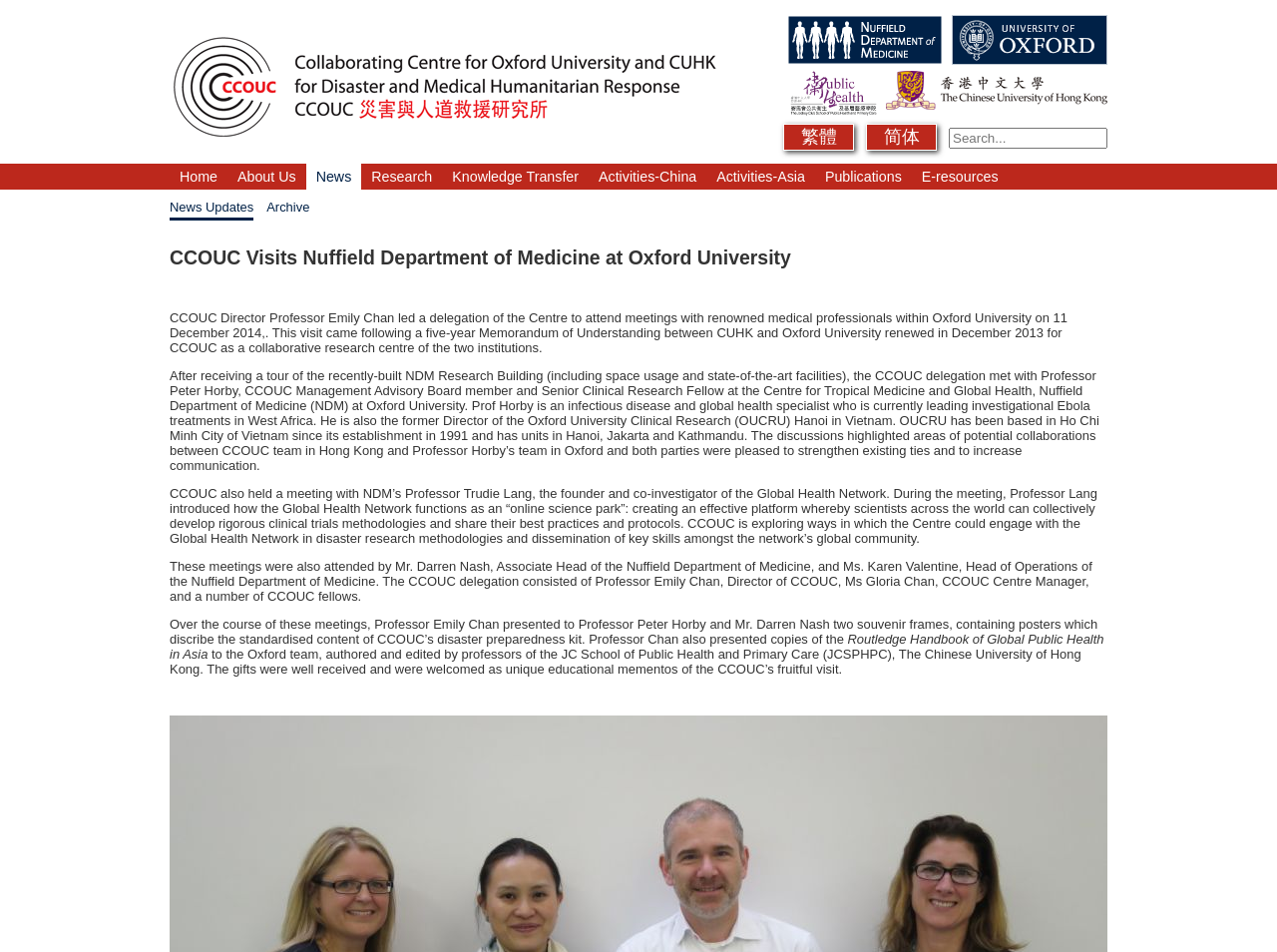Describe all the key features and sections of the webpage thoroughly.

This webpage is about a visit by the Collaborating Centre for Oxford University and CUHK for Disaster and Medical Humanitarian Response (CCOUC) to the Nuffield Department of Medicine at Oxford University. 

At the top of the page, there are four logos: NDM logo, Oxford University logo, Public Health logo, and CUHK logo, arranged horizontally. Below these logos, there is a search bar and two language options, "简体" and "繁體". 

On the left side of the page, there is a vertical menu with links to different sections of the website, including "Home", "About Us", "News", "Research", and others. 

The main content of the page is a news article about the CCOUC visit to Oxford University. The article is divided into several paragraphs, describing the meetings and discussions between the CCOUC delegation and renowned medical professionals at Oxford University. The article also mentions the potential collaborations between the two institutions and the gifts exchanged during the visit. 

There are no images in the main content area, but there are several links to other news articles and archives at the bottom of the page.